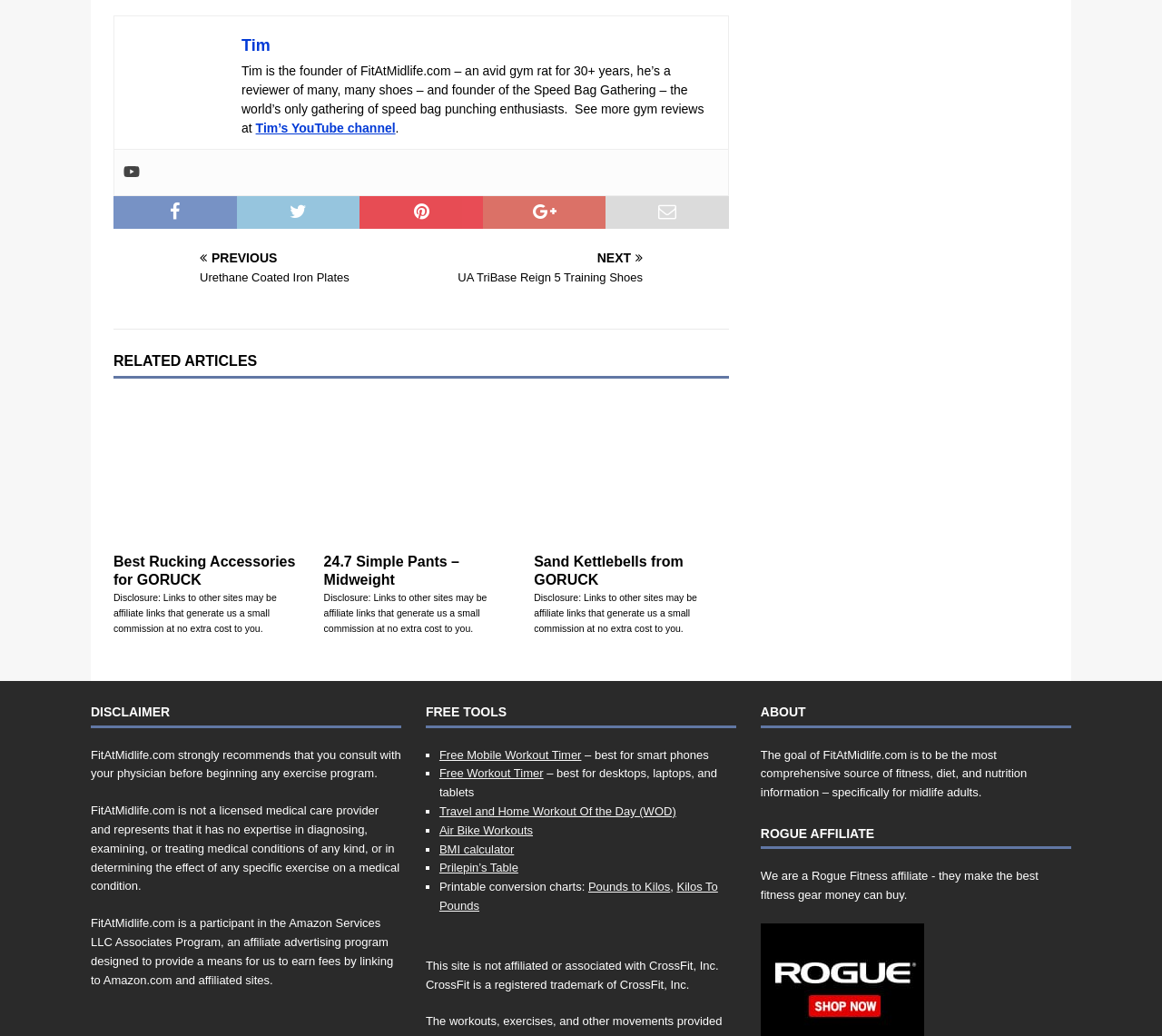Please mark the clickable region by giving the bounding box coordinates needed to complete this instruction: "browse public domain media on Pixabay".

None